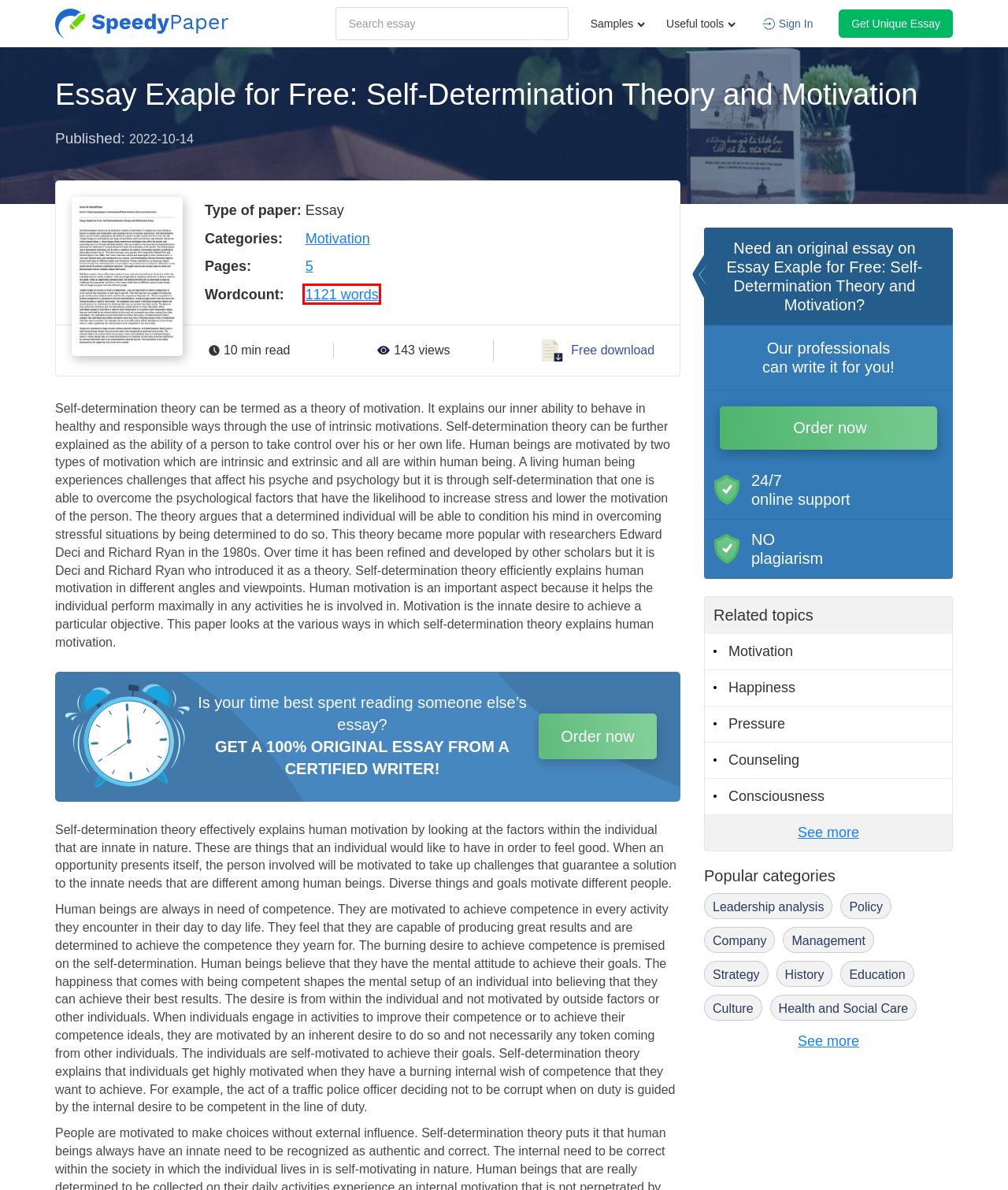After examining the screenshot of a webpage with a red bounding box, choose the most accurate webpage description that corresponds to the new page after clicking the element inside the red box. Here are the candidates:
A. Counseling Essay Samples You Should Check Online | SpeedyPaper.com
B. Free essay topics on 2000 words essay | Free paper samples | SpeedyPaper.com
C. Leadership Analysis Samples | A Real Salvation for Students | SpeedyPaper.com
D. Management Essay Examples to Inspire and Motivate You | SpeedyPaper.com
E. Order Essay Online at a Reasonable Price 💰 | SpeedyPaper.com
F. Free Policy Essay Examples Helping Students Succeed | SpeedyPaper.com
G. Good Paper Samples to Start Writing an Essay on Strategy | SpeedyPaper | SpeedyPaper.com
H. Culture Essay Writing Made Easy with SpeedyPaper Services | SpeedyPaper.com

B